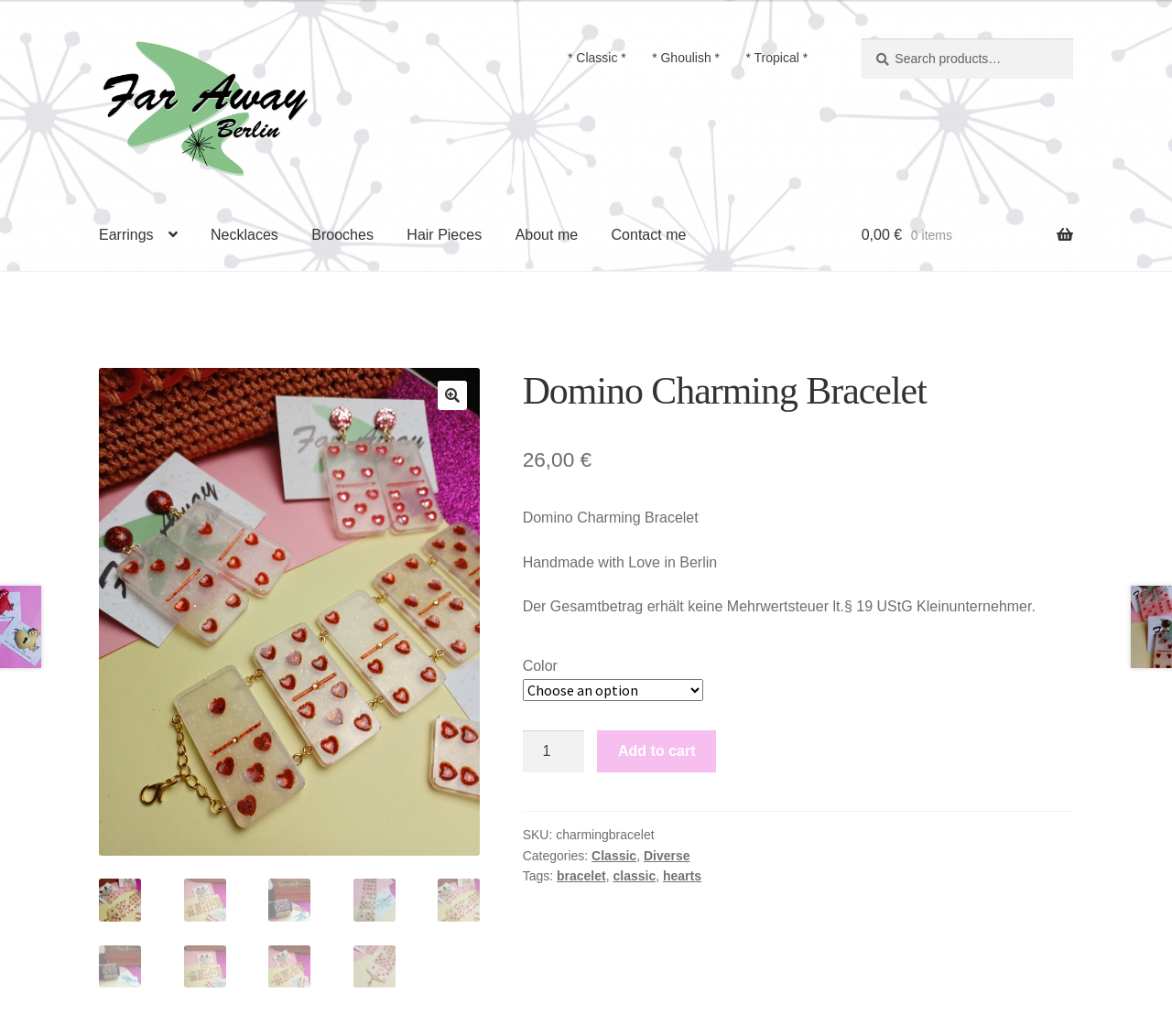Locate the bounding box coordinates of the clickable element to fulfill the following instruction: "Go to primary navigation". Provide the coordinates as four float numbers between 0 and 1 in the format [left, top, right, bottom].

[0.084, 0.193, 0.699, 0.261]